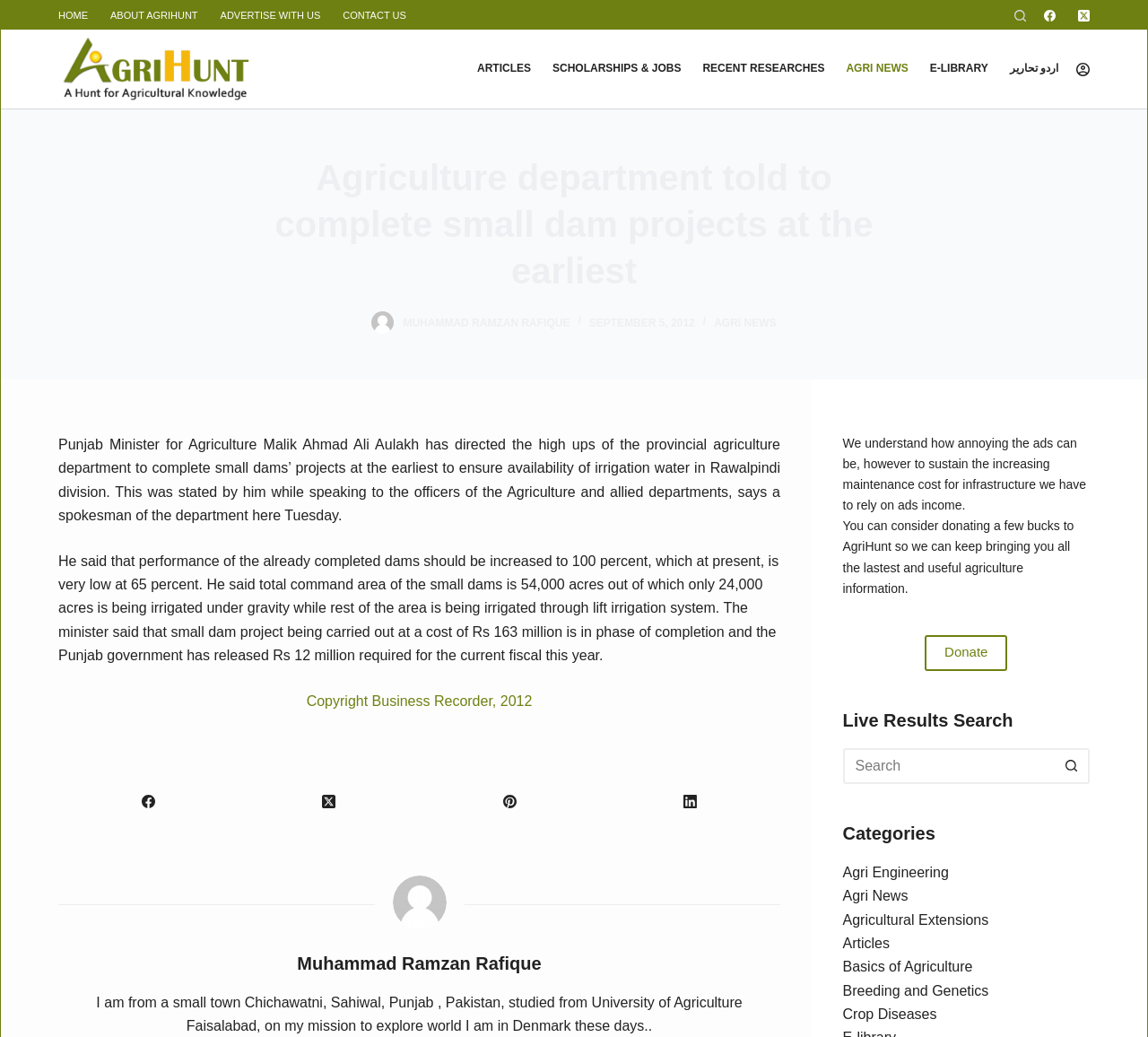Using the description "Articles", predict the bounding box of the relevant HTML element.

[0.734, 0.902, 0.775, 0.917]